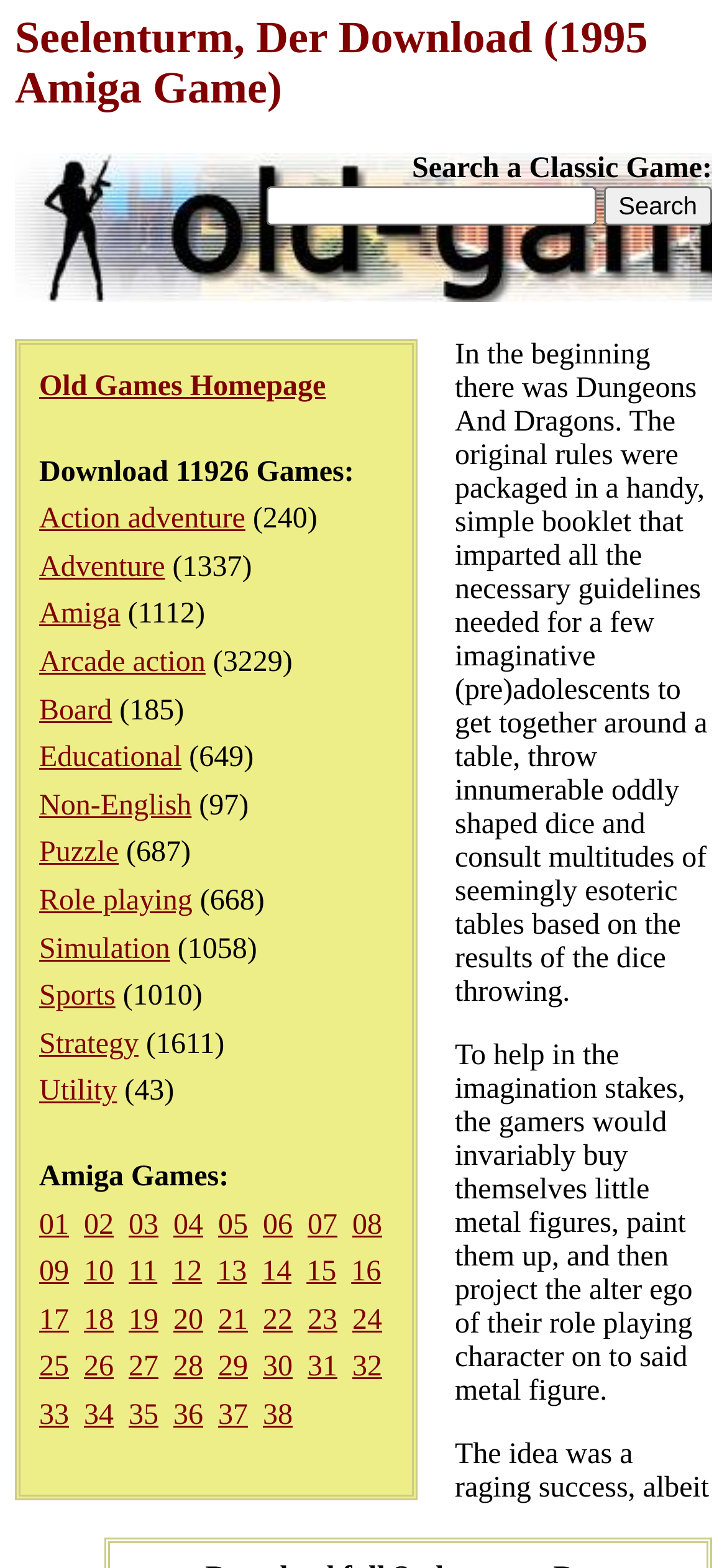Please determine the bounding box coordinates of the section I need to click to accomplish this instruction: "View page 1".

[0.054, 0.771, 0.095, 0.791]